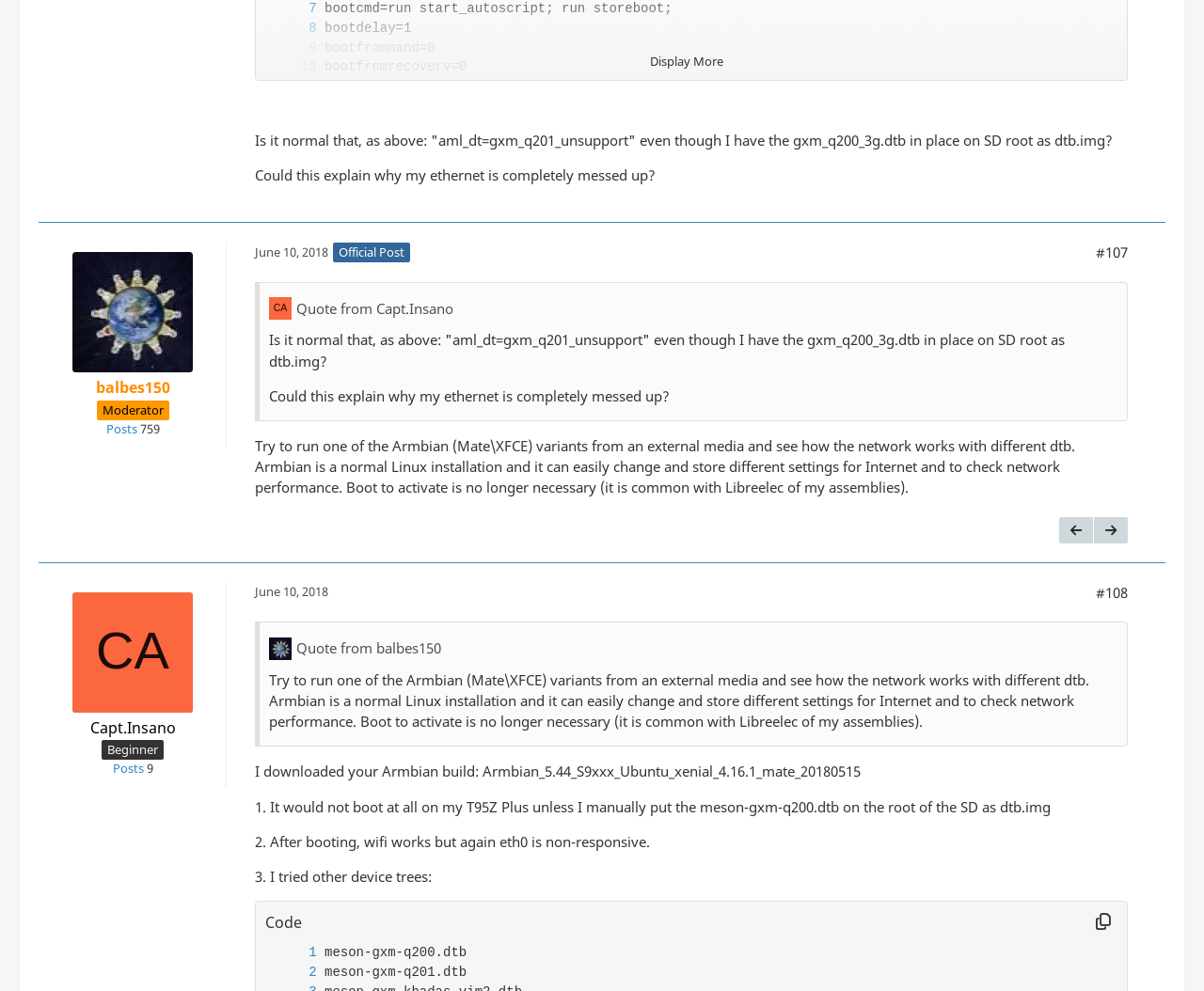What is the value of ipaddr?
Please provide an in-depth and detailed response to the question.

The value of ipaddr can be found in the StaticText element with text 'ipaddr=10.18.9.97\n', which is a child of the Root Element and has a bounding box with coordinates [0.27, 0.728, 0.381, 0.744].